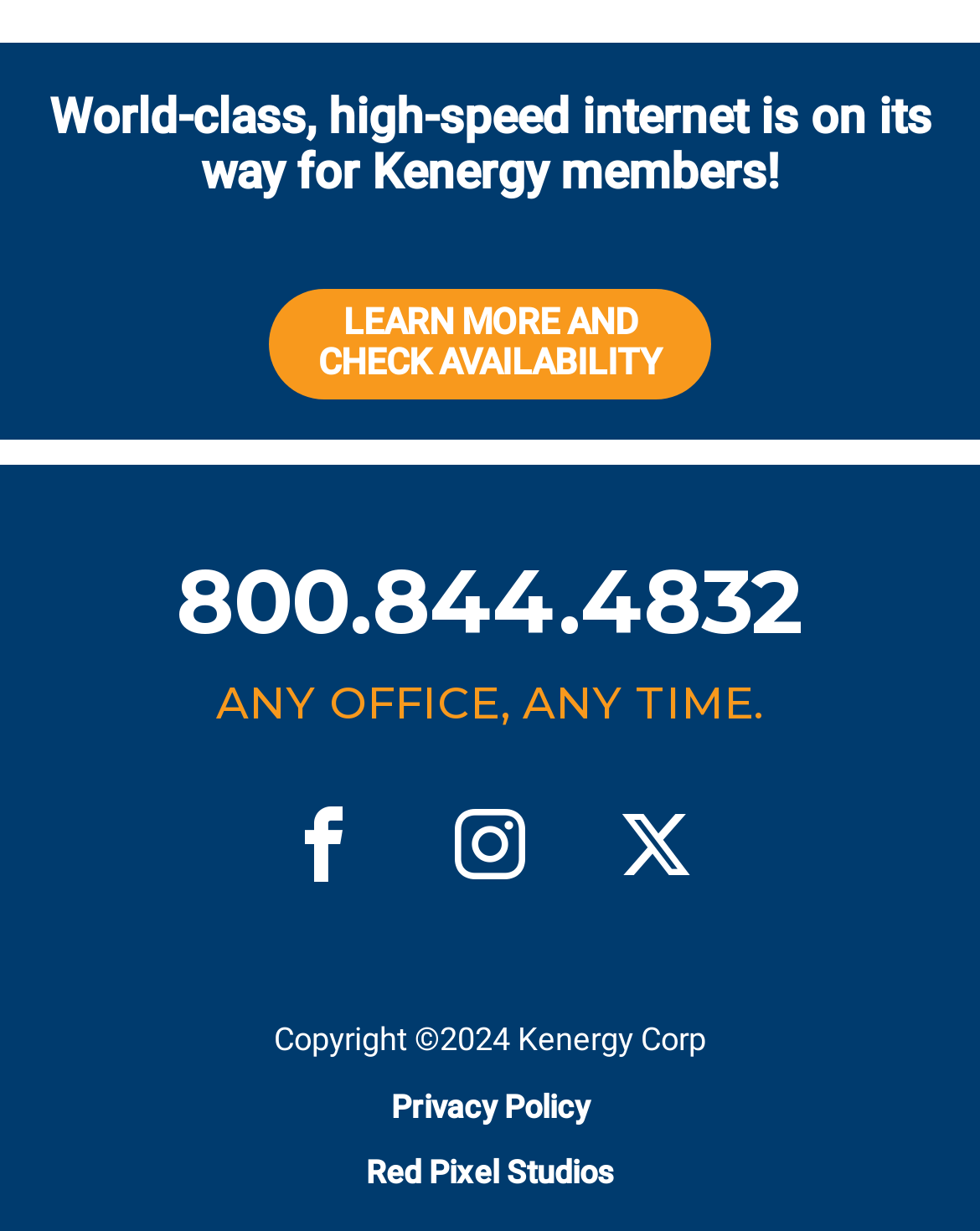How can I learn more about the internet availability?
Please answer the question as detailed as possible.

To learn more about the internet availability, I can click on the link 'LEARN MORE AND CHECK AVAILABILITY' which is prominently displayed on the page.